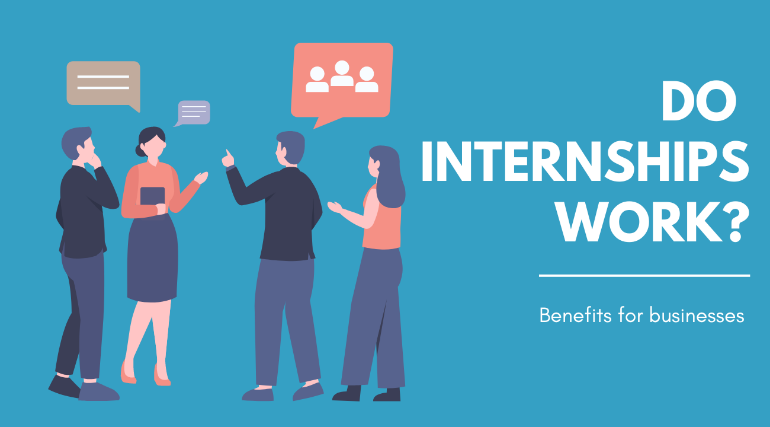Use a single word or phrase to respond to the question:
What style are the figures illustrated in?

Modern, professional